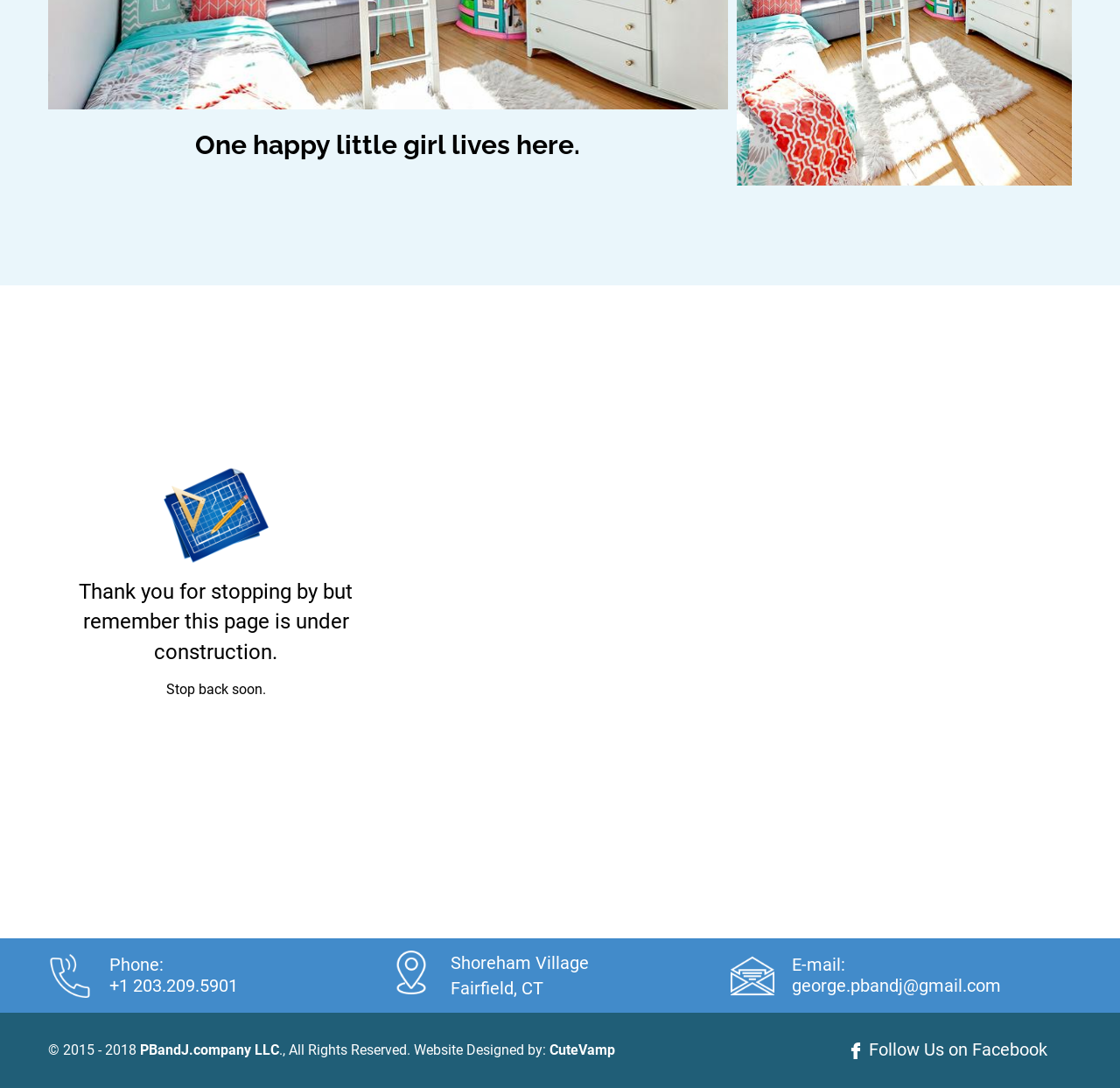What is the email address?
Look at the webpage screenshot and answer the question with a detailed explanation.

I found the email address by looking at the text next to the 'E-mail:' label, which is 'george.pbandj@gmail.com'.